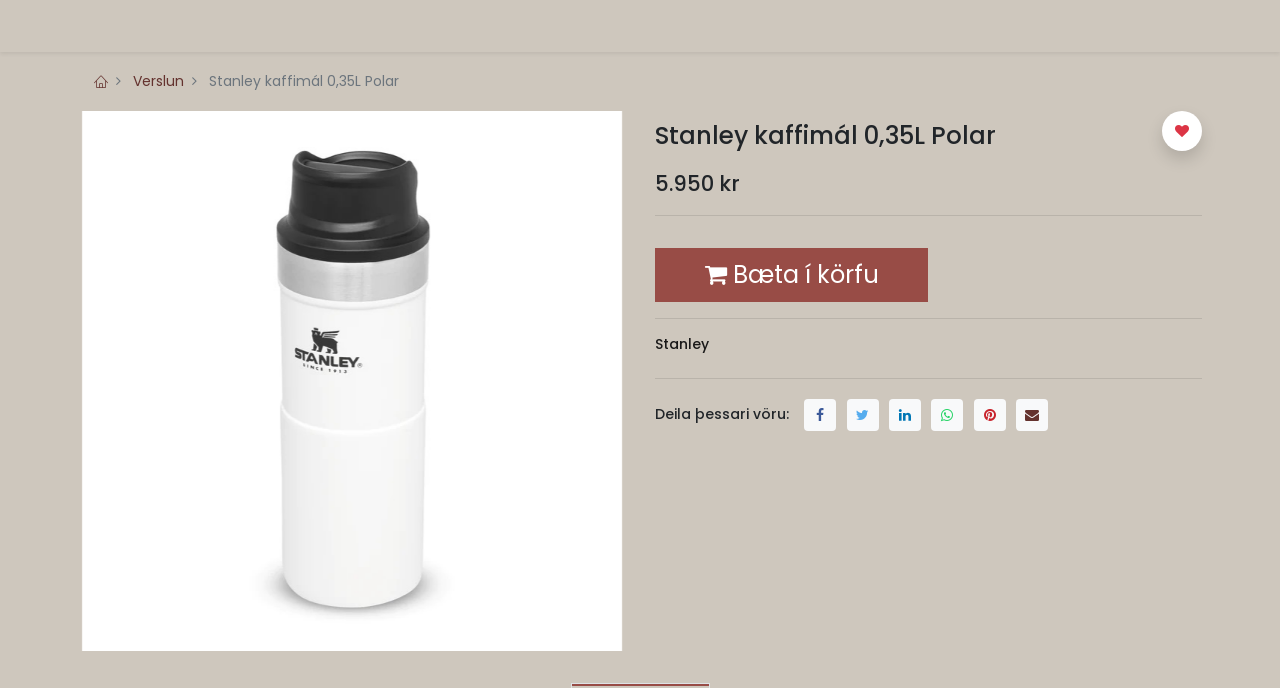Refer to the image and offer a detailed explanation in response to the question: How many social media sharing options are available?

I found the social media sharing options by looking at the link elements that contain the icons '', '', '', '', and '' which are located below the product description.